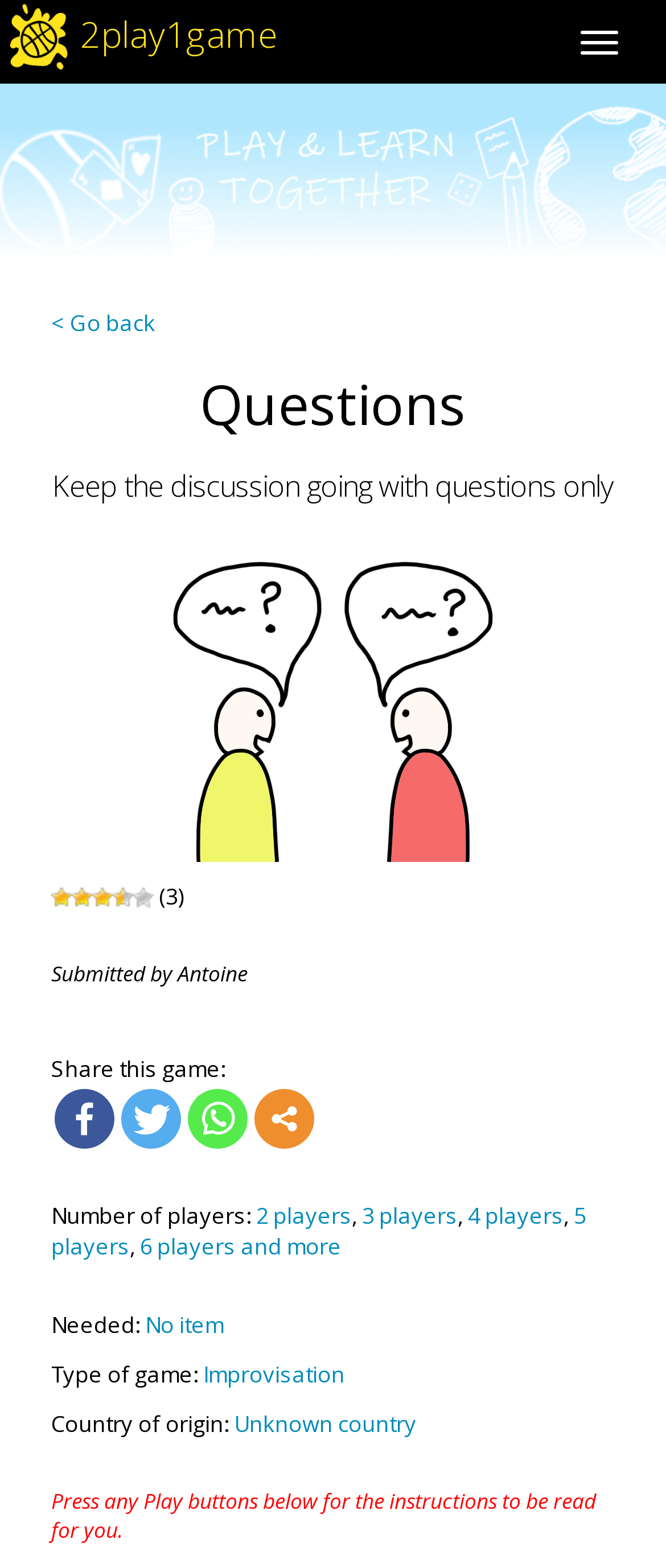Find the bounding box coordinates for the area you need to click to carry out the instruction: "Click the Toggle navigation button". The coordinates should be four float numbers between 0 and 1, indicated as [left, top, right, bottom].

[0.844, 0.008, 0.956, 0.045]